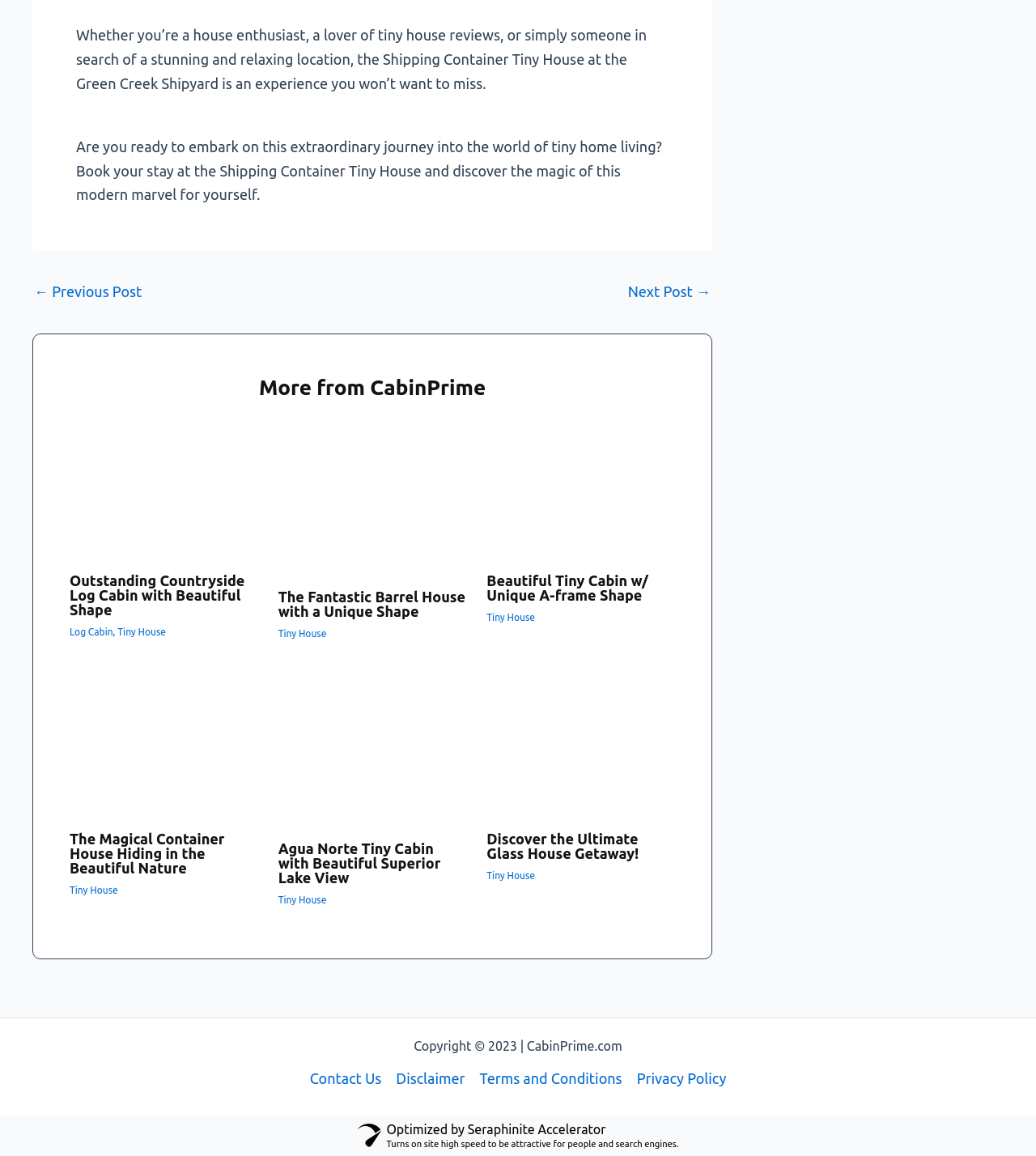Give a succinct answer to this question in a single word or phrase: 
What is the purpose of the 'Site Navigation: Footer Navigation' section?

To navigate to other pages